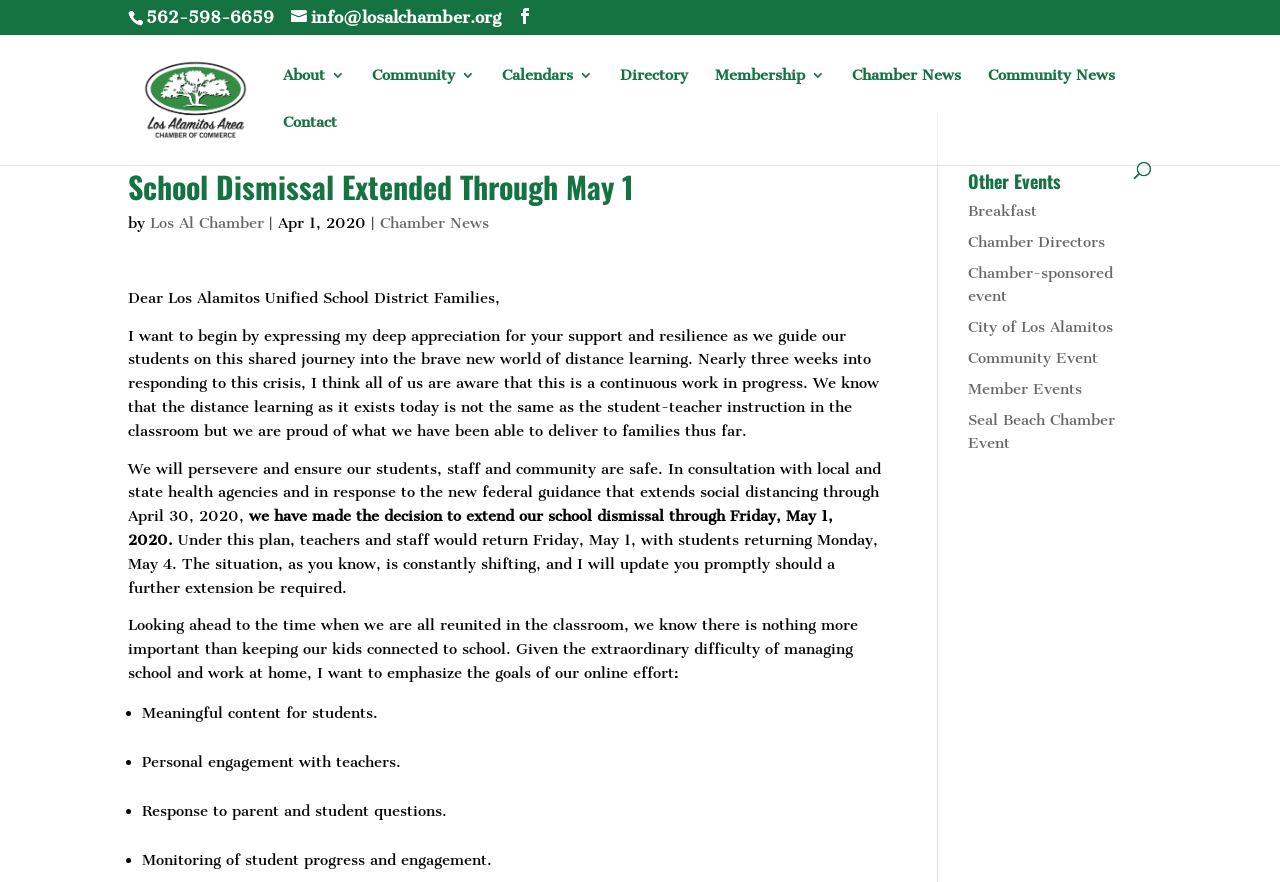Locate the bounding box of the UI element defined by this description: "City of Los Alamitos". The coordinates should be given as four float numbers between 0 and 1, formatted as [left, top, right, bottom].

[0.756, 0.361, 0.87, 0.381]